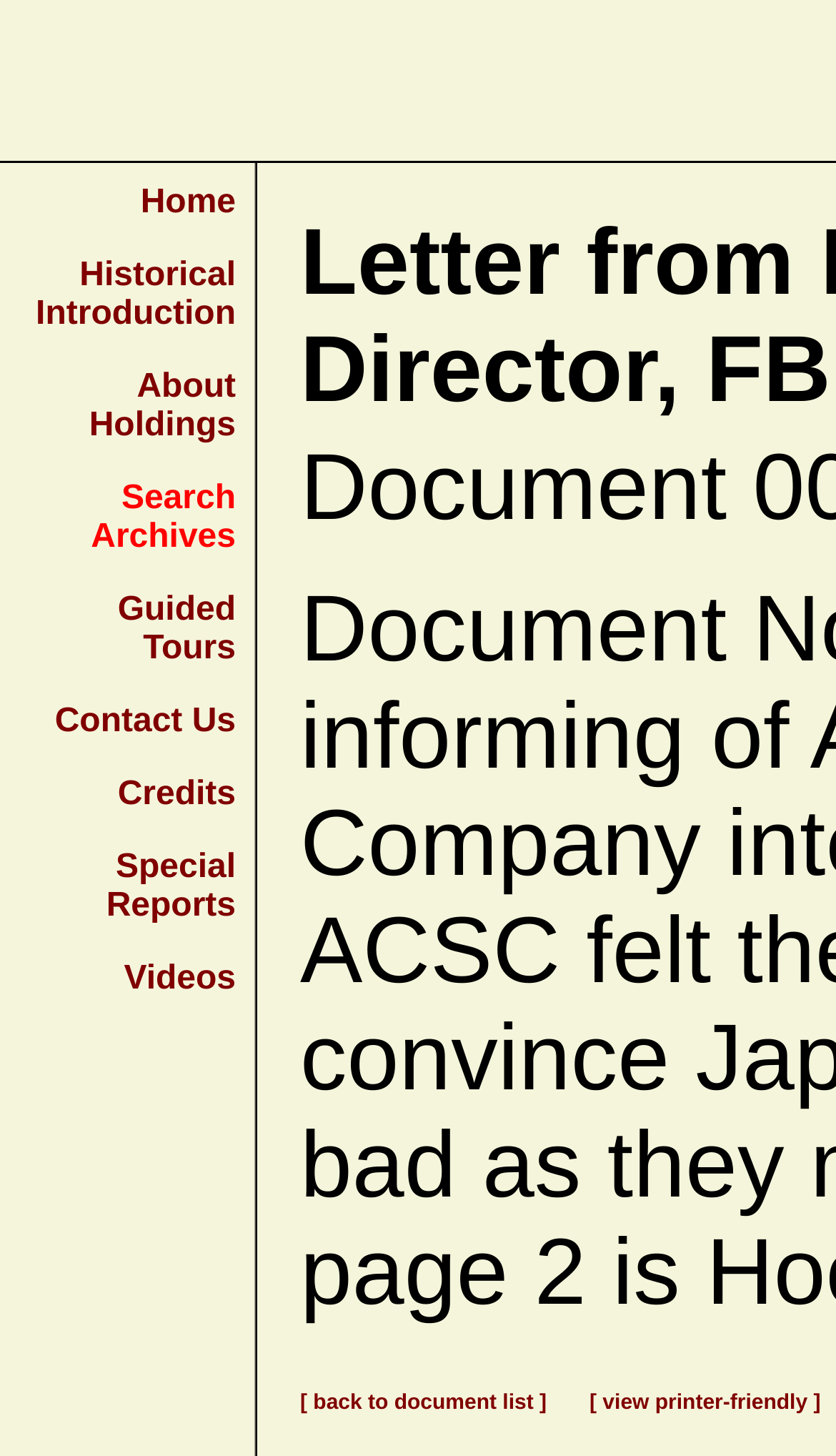Construct a thorough caption encompassing all aspects of the webpage.

The webpage is titled "Internment Archives: Letter from Department of Justice to Director, FBI". At the top left, there are seven links: "Home", "Historical Introduction", "About Holdings", "Search Archives", "Guided Tours", "Contact Us", and "Credits", arranged horizontally in a row. These links are closely packed together, with "Home" being the leftmost and "Credits" being the rightmost.

Below these links, there are three more links: "Special Reports", "Videos", and another row of links at the very bottom of the page, with "[ back to document list ]" on the left and "[ view printer-friendly ]" on the right. These bottom links are separated from the top links by a significant amount of space.